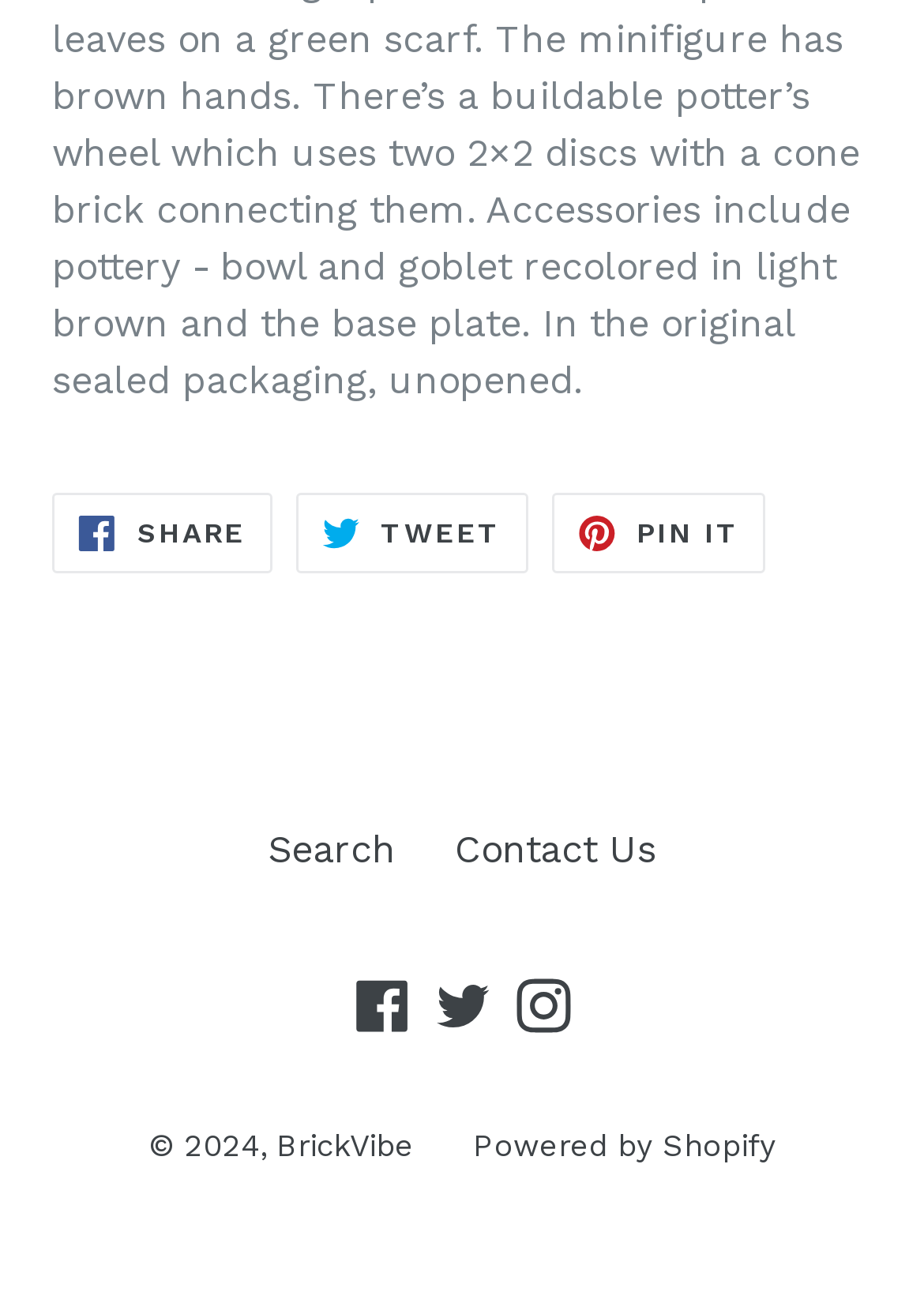Calculate the bounding box coordinates for the UI element based on the following description: "BrickVibe". Ensure the coordinates are four float numbers between 0 and 1, i.e., [left, top, right, bottom].

[0.299, 0.866, 0.447, 0.893]